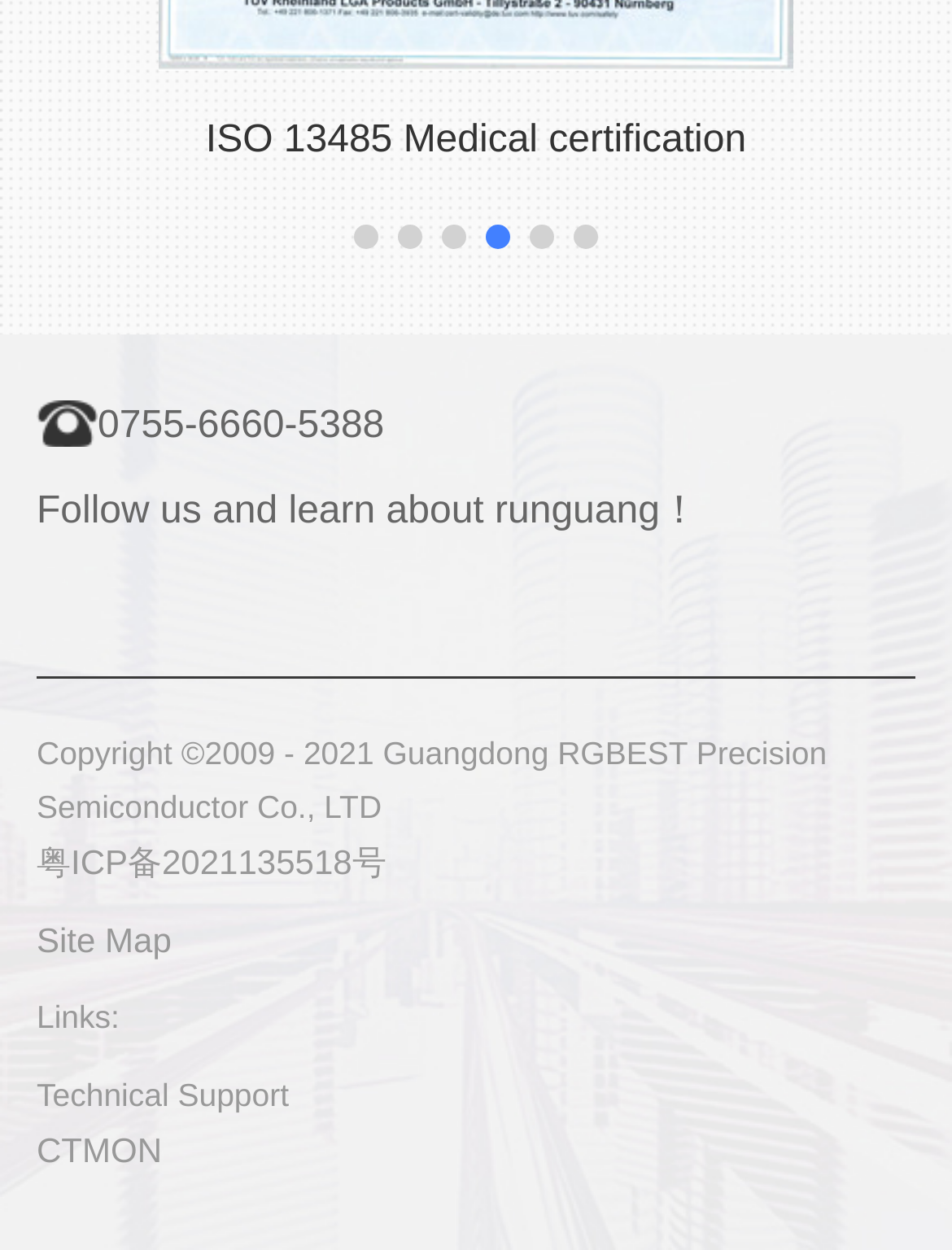Determine the bounding box coordinates for the UI element with the following description: "CTMON". The coordinates should be four float numbers between 0 and 1, represented as [left, top, right, bottom].

[0.038, 0.899, 0.923, 0.942]